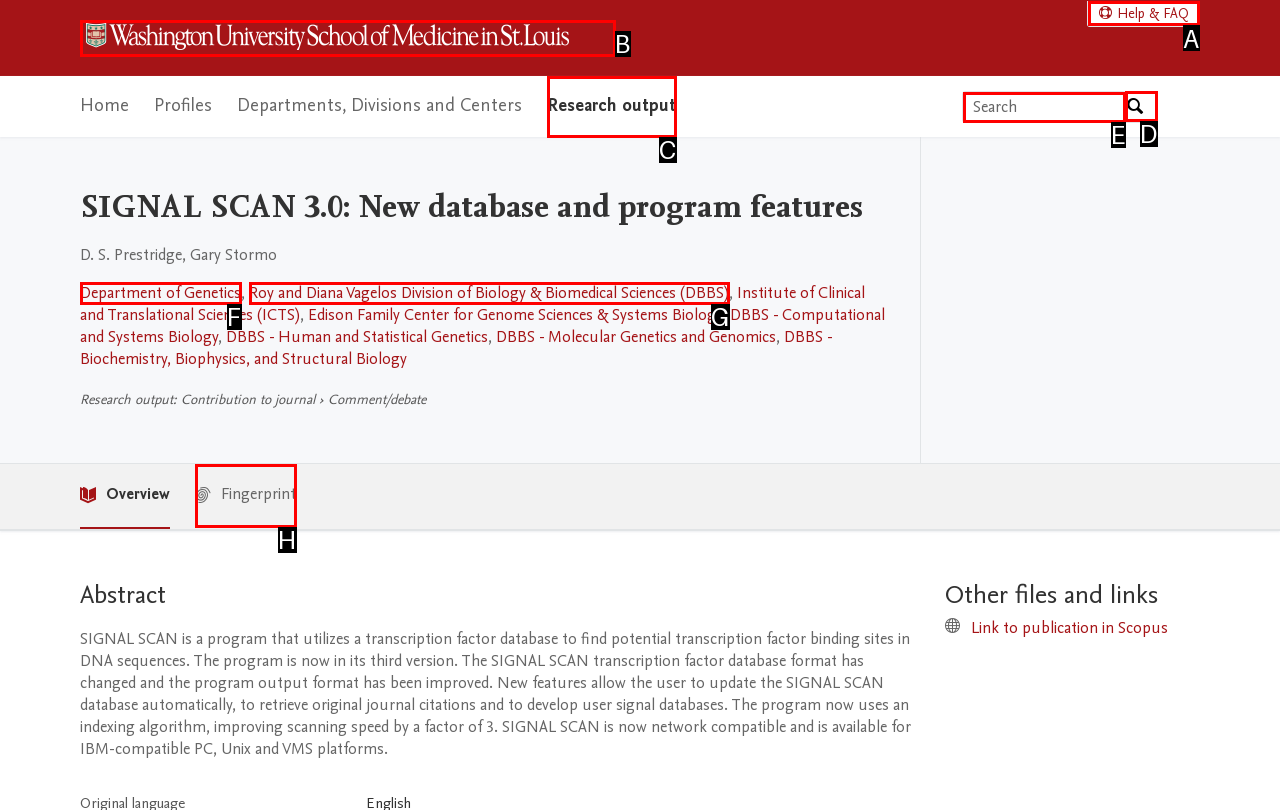Find the option that matches this description: Department of Genetics
Provide the corresponding letter directly.

F